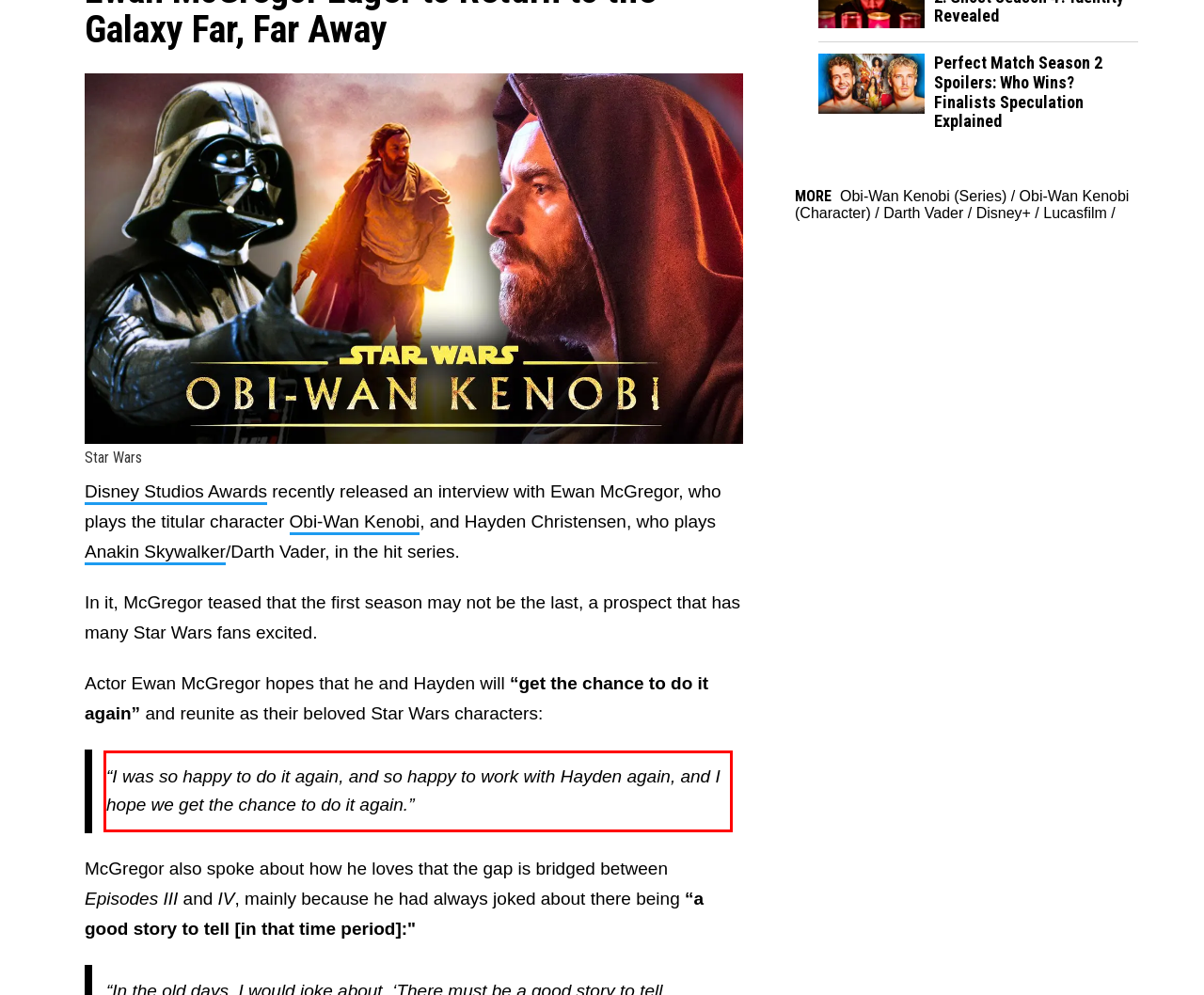From the provided screenshot, extract the text content that is enclosed within the red bounding box.

“I was so happy to do it again, and so happy to work with Hayden again, and I hope we get the chance to do it again.”